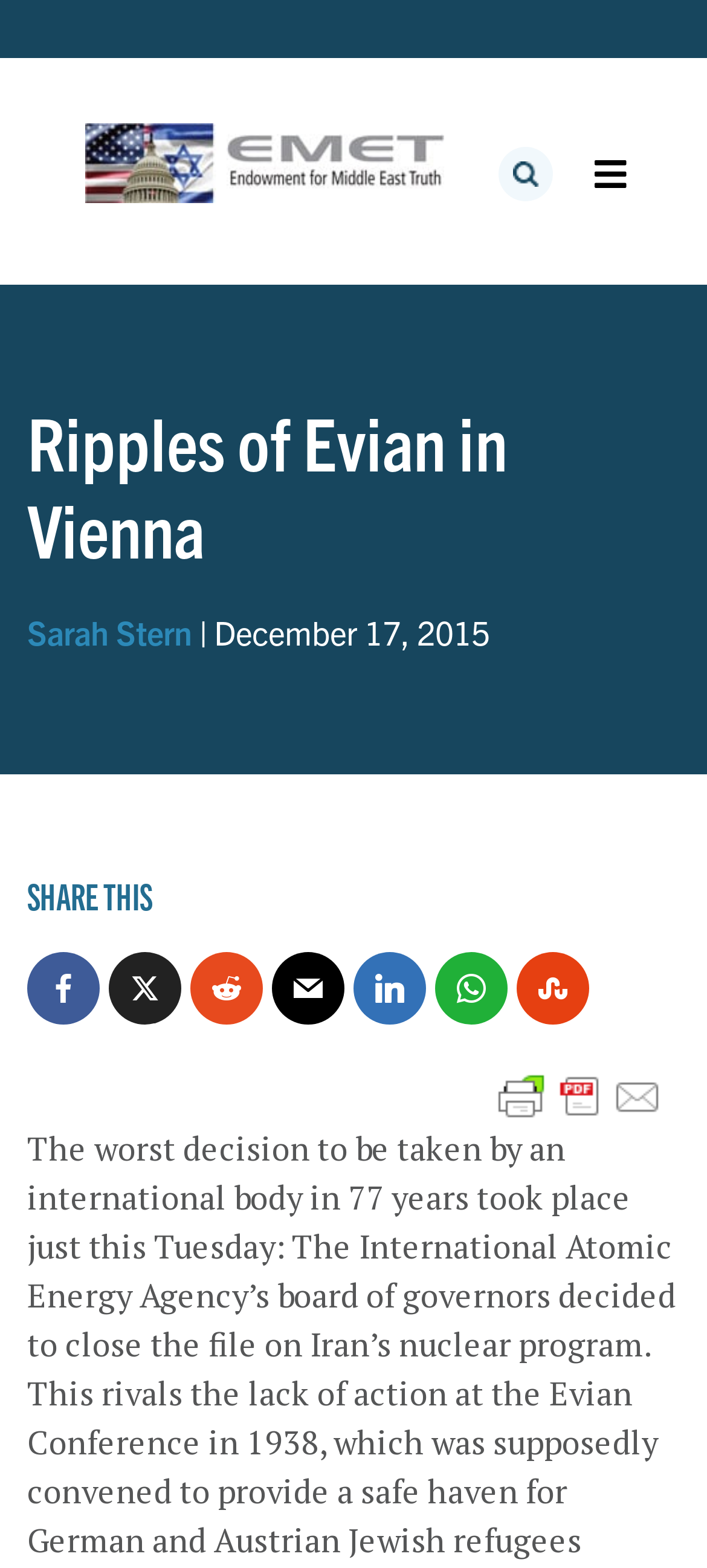Please indicate the bounding box coordinates for the clickable area to complete the following task: "Print Friendly, PDF & Email". The coordinates should be specified as four float numbers between 0 and 1, i.e., [left, top, right, bottom].

[0.679, 0.682, 0.962, 0.717]